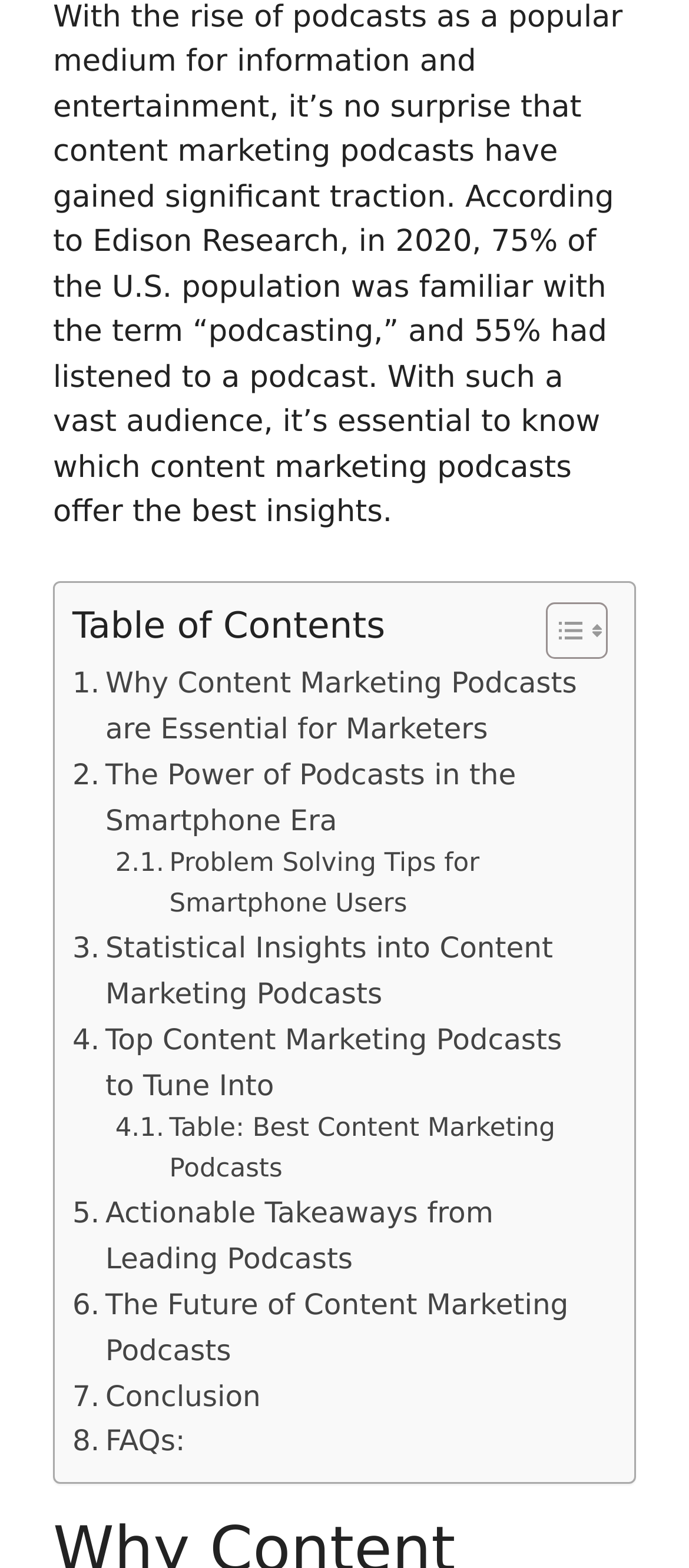Please find and report the bounding box coordinates of the element to click in order to perform the following action: "Toggle Table of Content". The coordinates should be expressed as four float numbers between 0 and 1, in the format [left, top, right, bottom].

[0.754, 0.384, 0.869, 0.422]